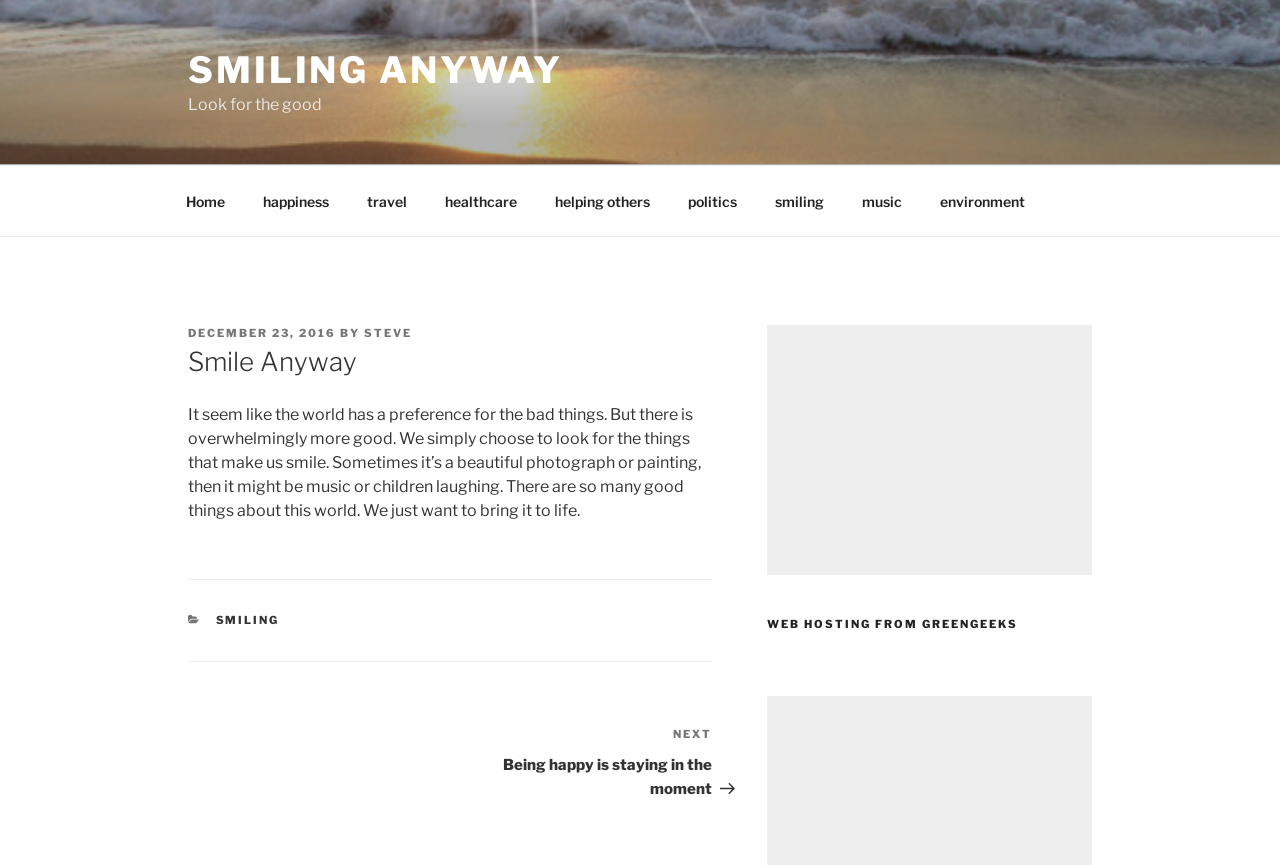What is the date of the posted article?
Answer the question with as much detail as you can, using the image as a reference.

The date of the posted article can be found in the article header, where it says 'POSTED ON DECEMBER 23, 2016'.